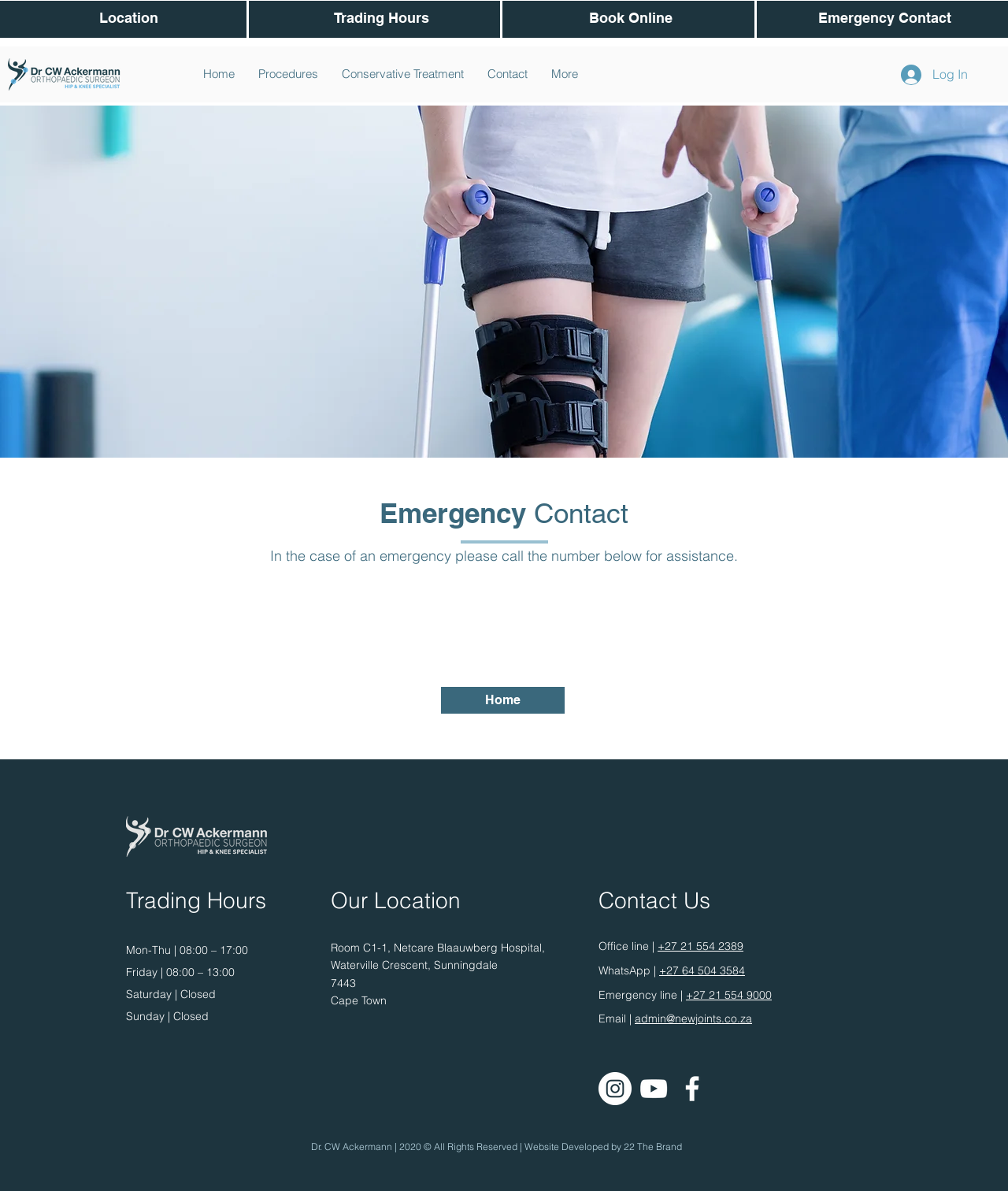Give a one-word or short phrase answer to the question: 
What is the hospital where Dr Ackermann practices?

Blaauwberg Hospital